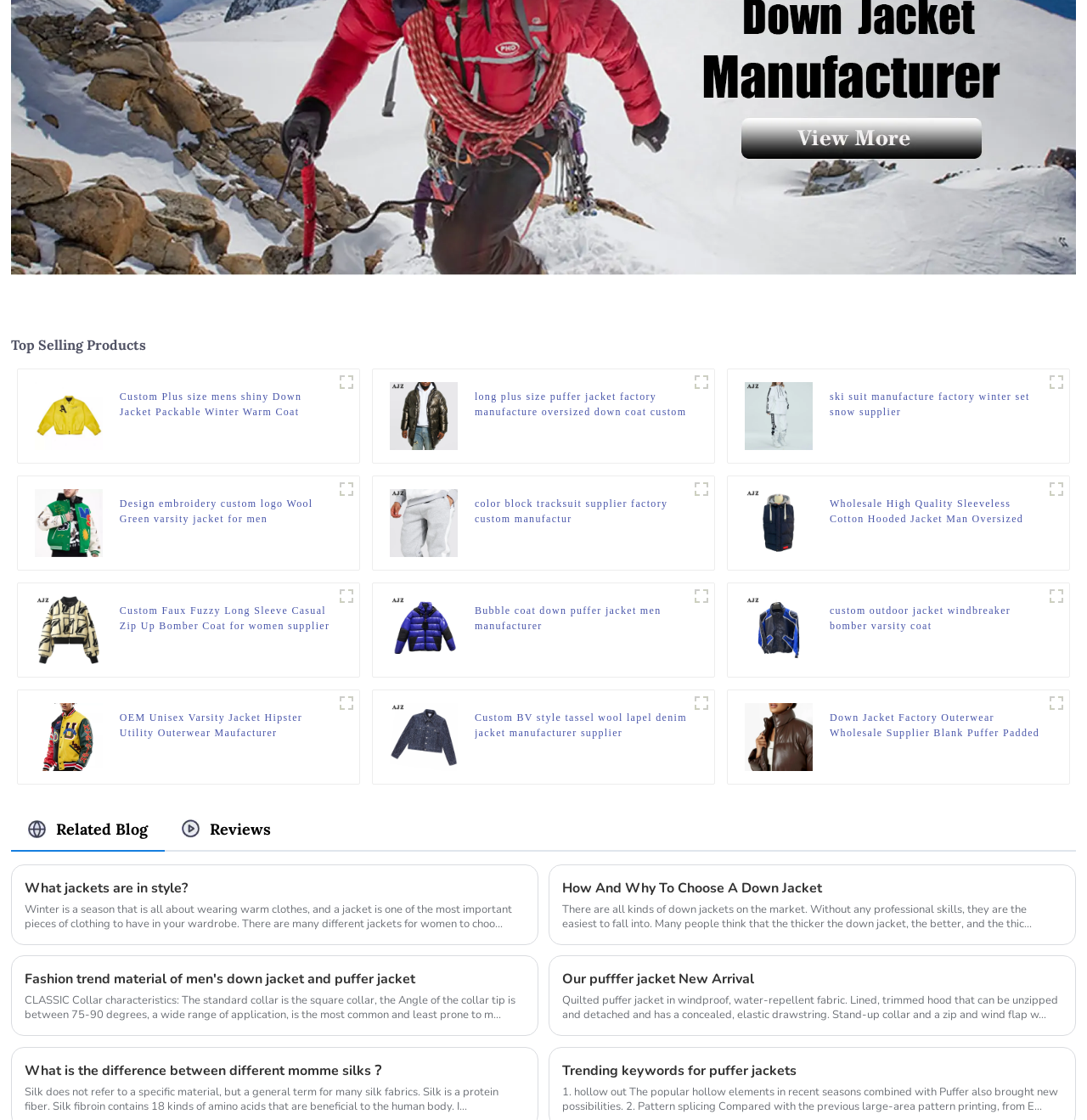Please provide a comprehensive answer to the question based on the screenshot: How many figures are on the webpage?

There are 12 figure elements on the webpage, each containing an image and a link. These figures are arranged in three rows, with four figures in each row.